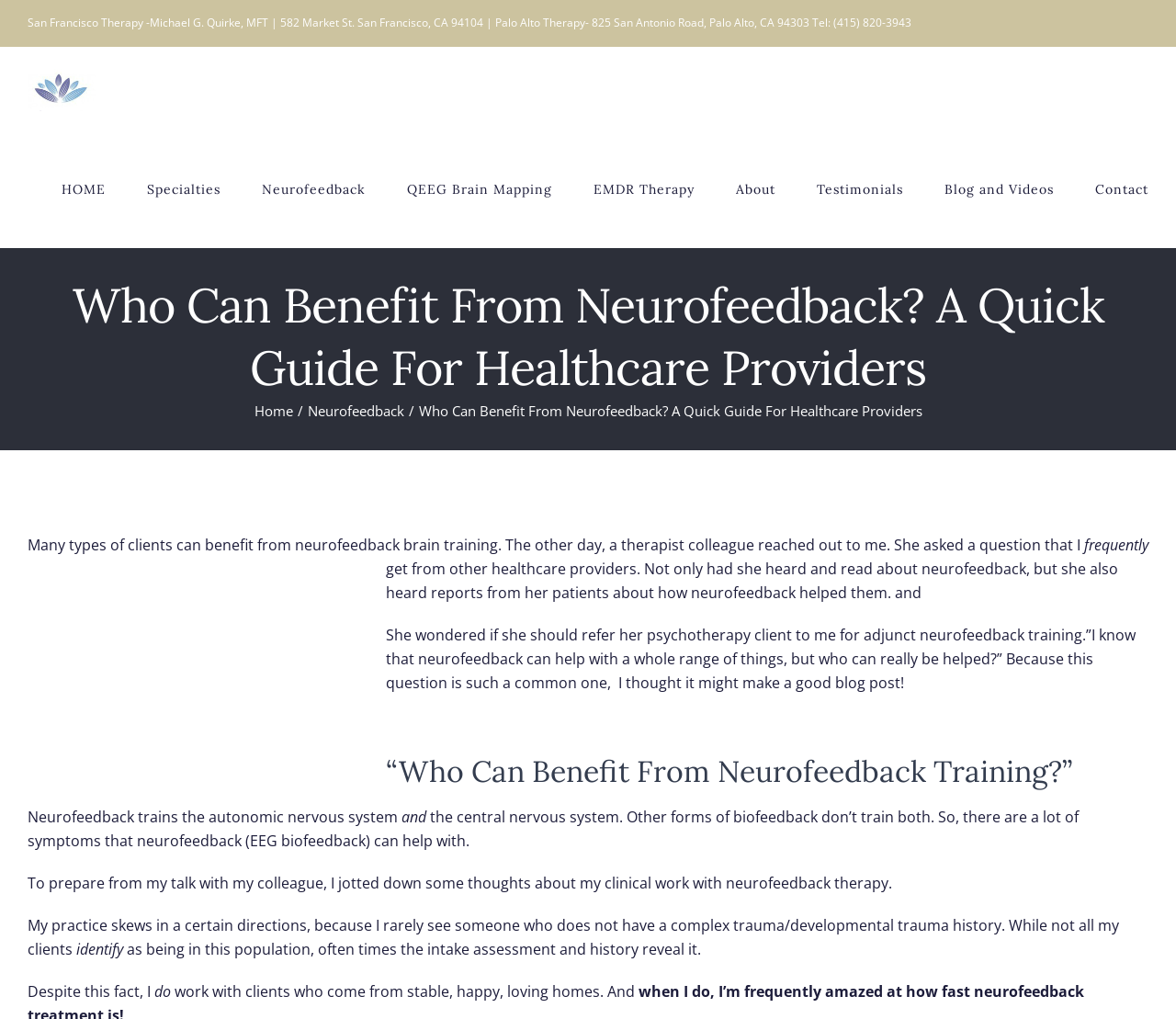Locate the bounding box of the UI element with the following description: "Blog and Videos".

[0.803, 0.128, 0.896, 0.242]